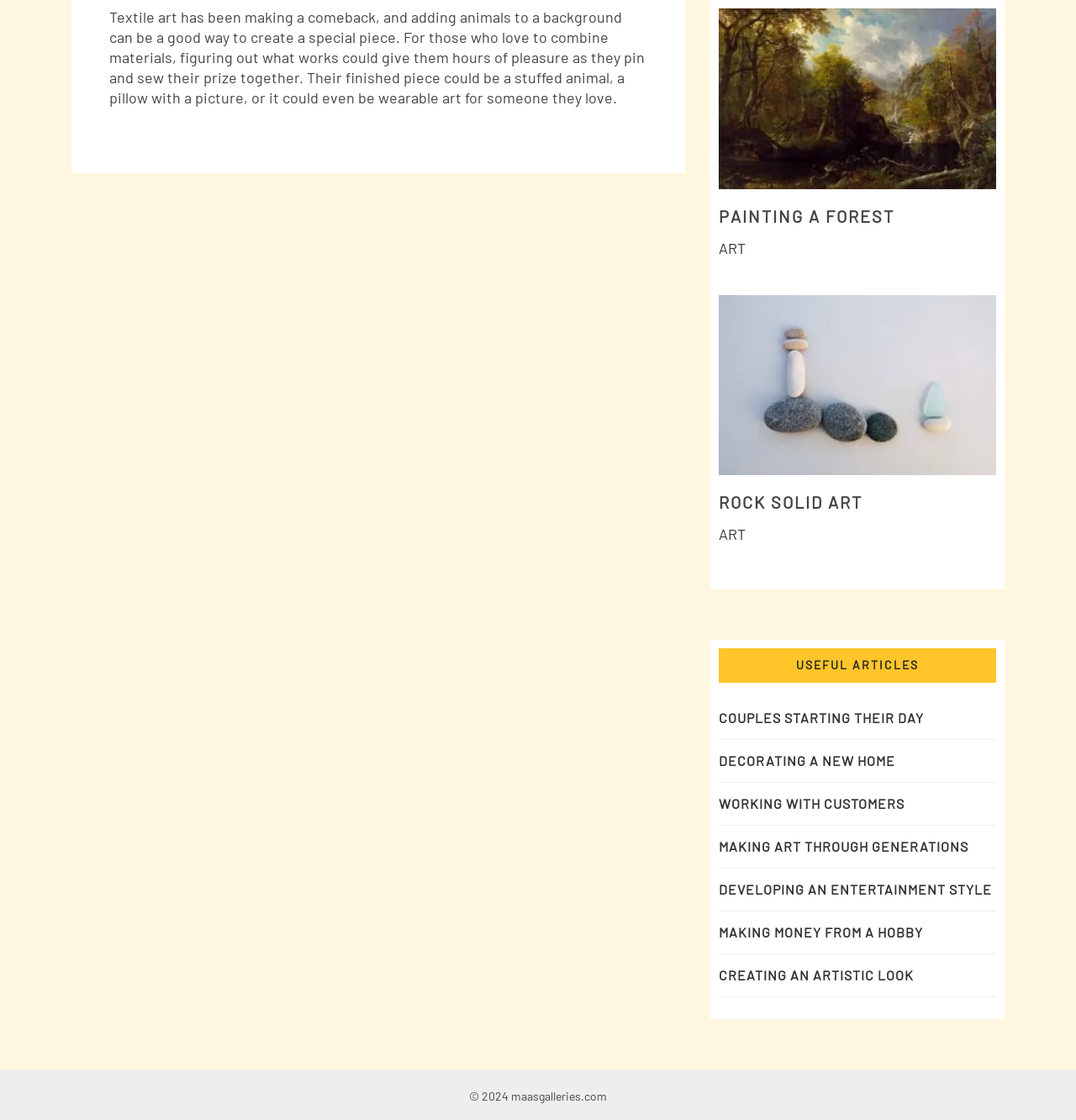Answer the question in a single word or phrase:
What is the copyright year of the webpage?

2024